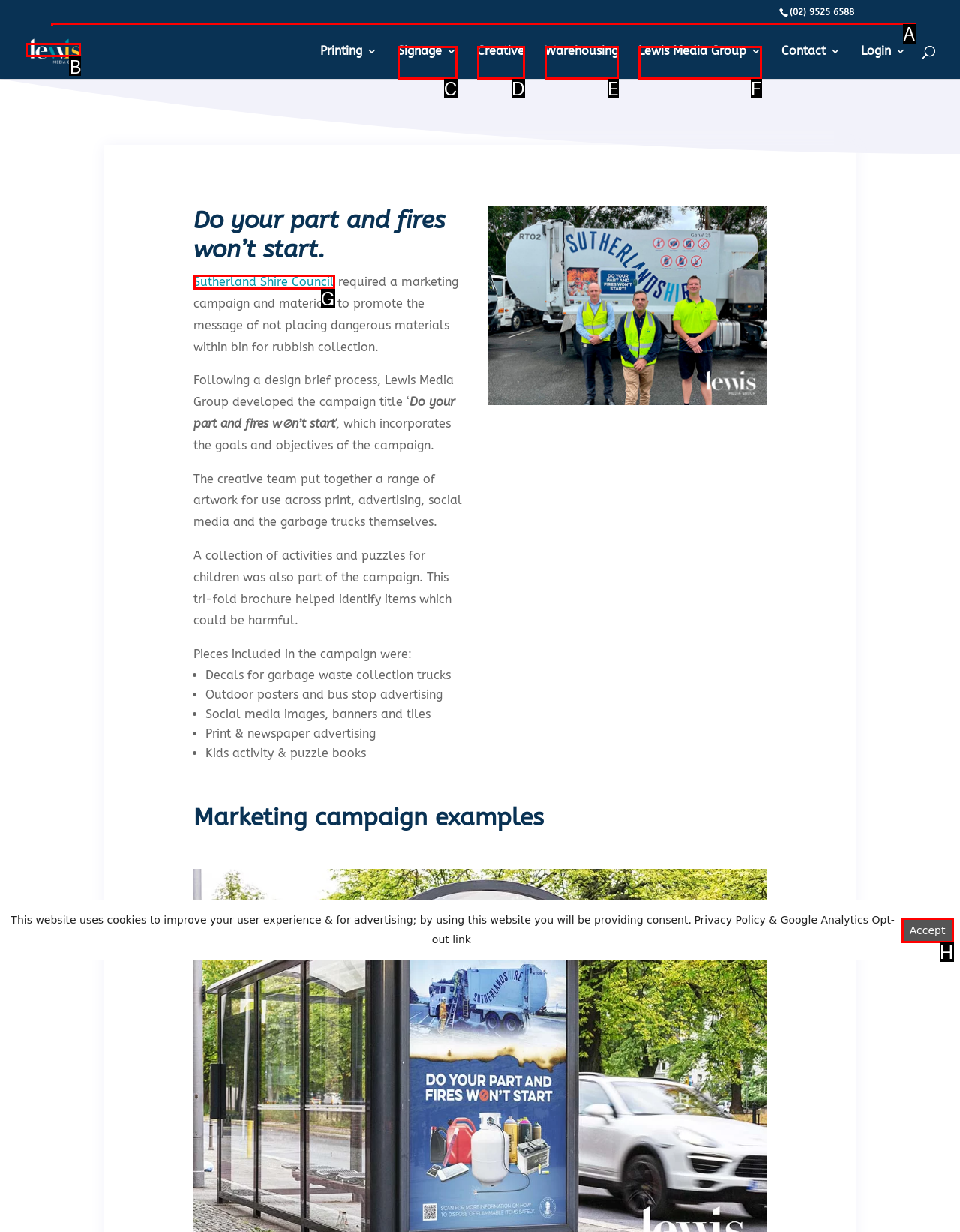Which UI element's letter should be clicked to achieve the task: Visit Lewis Media Group website
Provide the letter of the correct choice directly.

B